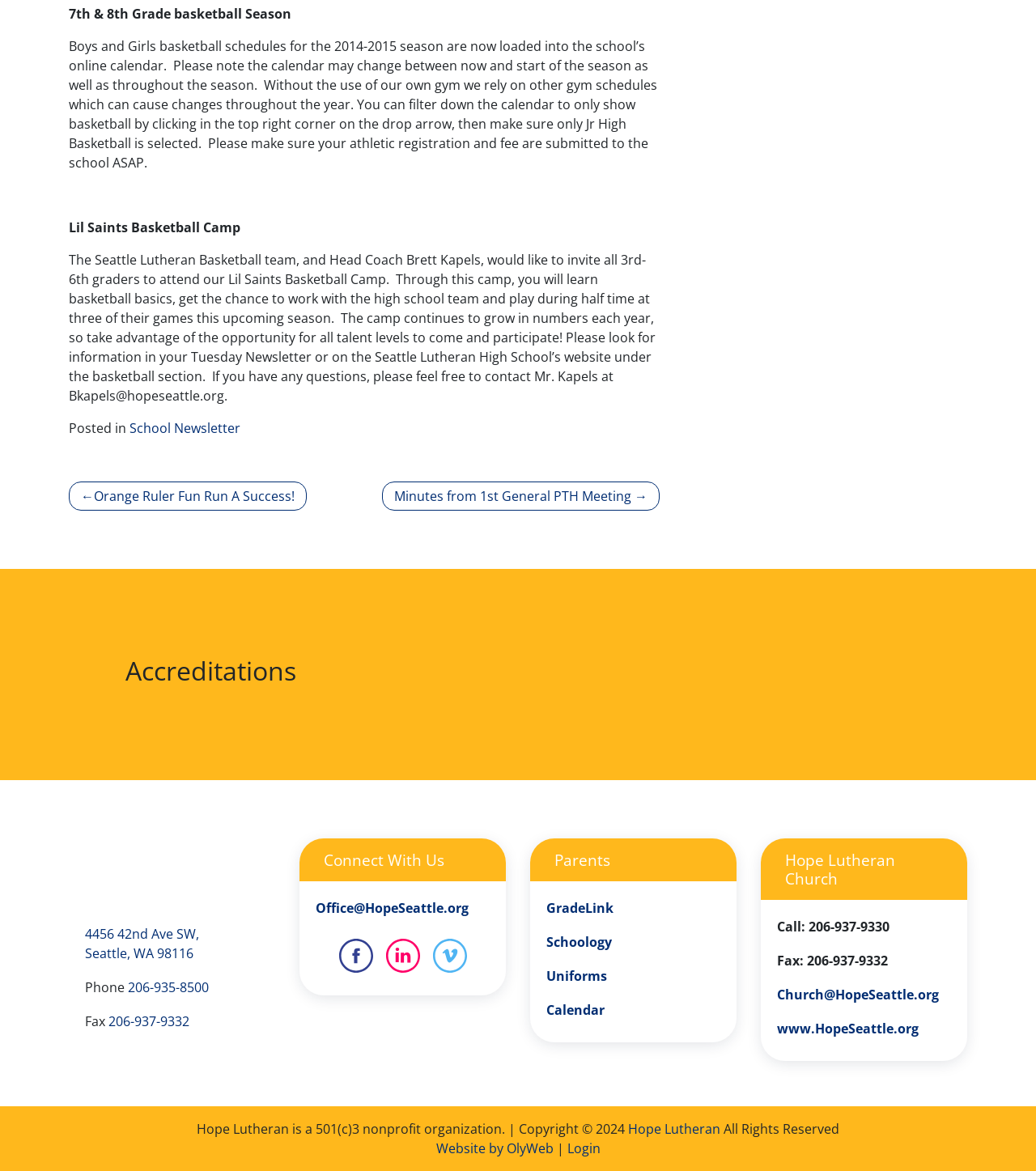Please provide a comprehensive response to the question below by analyzing the image: 
What is the phone number of the school?

The phone number of the school is 206-935-8500, which is mentioned in the link element with the text '206-935-8500' on the webpage.